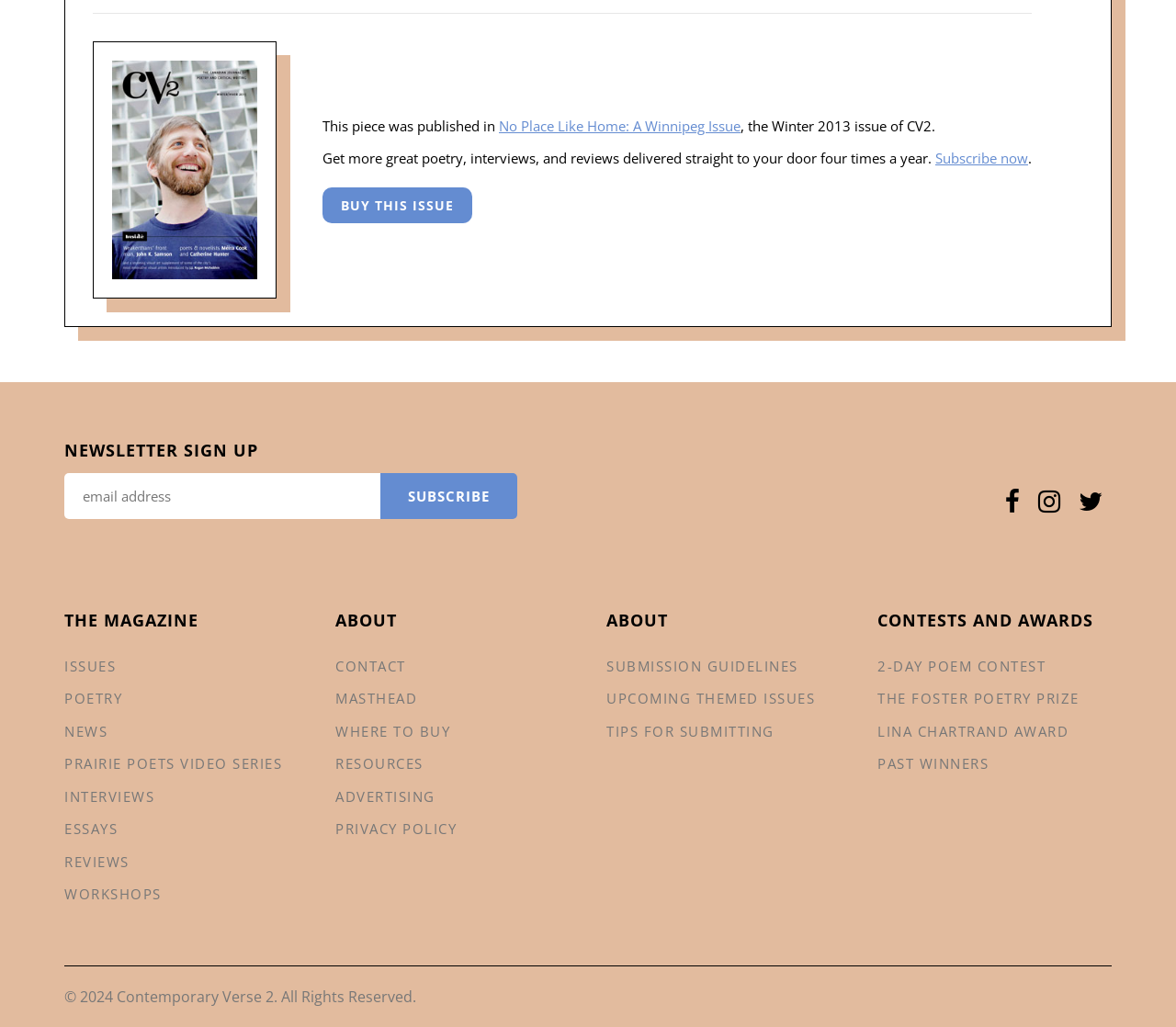Locate the bounding box coordinates of the clickable part needed for the task: "Buy this issue".

[0.274, 0.183, 0.402, 0.218]